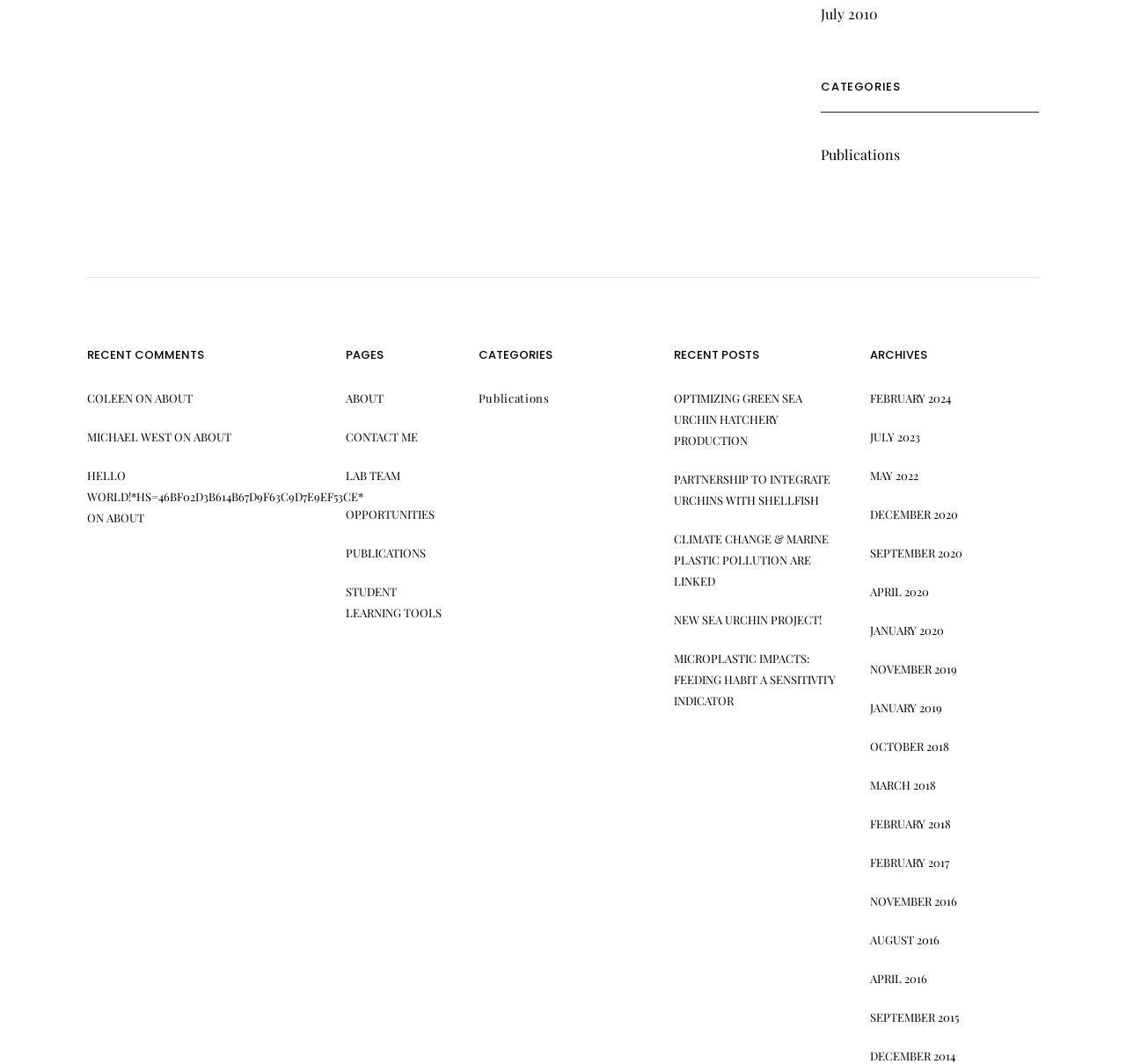Locate the bounding box coordinates of the element I should click to achieve the following instruction: "View recent comments".

[0.077, 0.327, 0.227, 0.34]